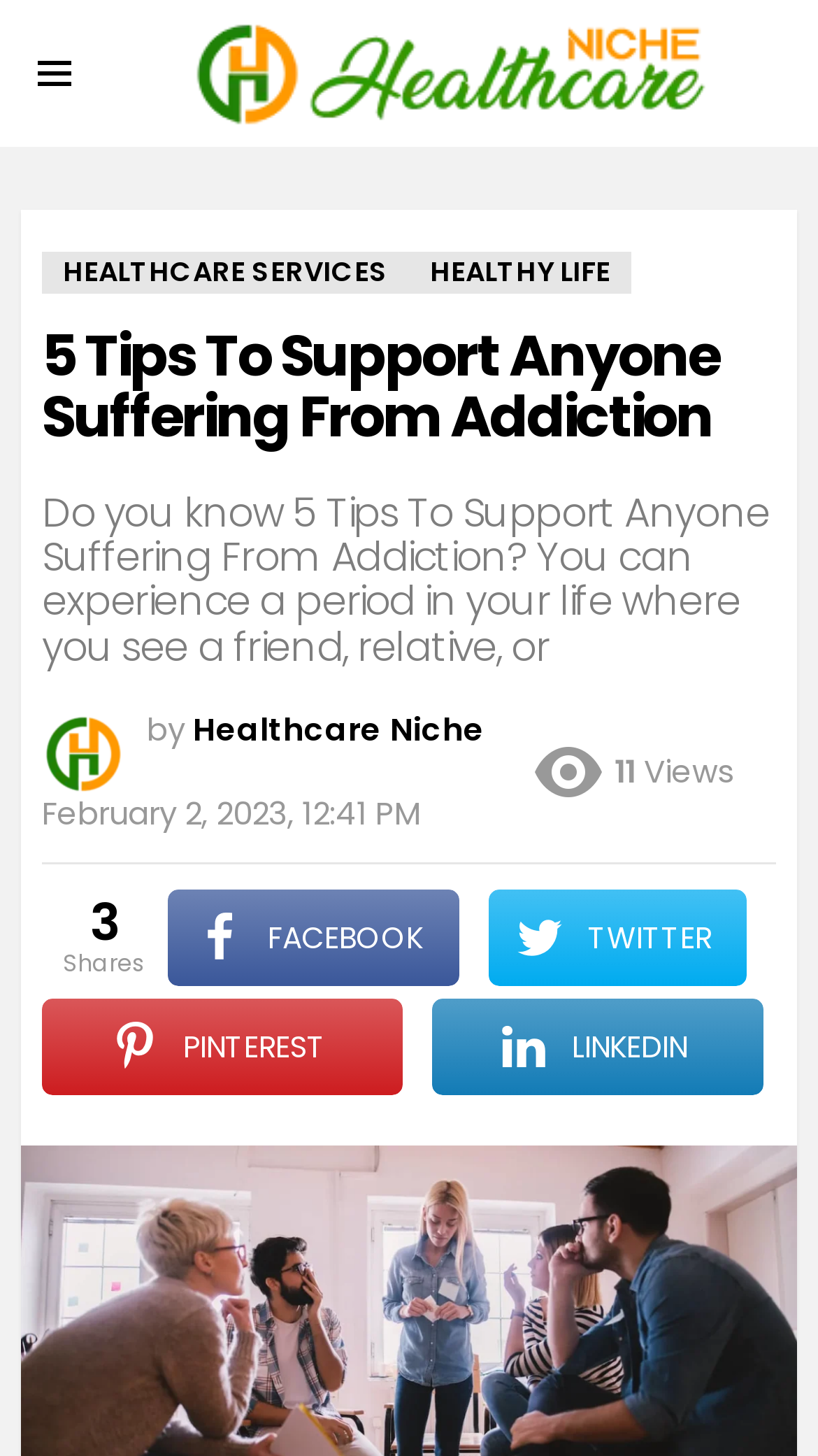Who is the author of the article?
Answer with a single word or phrase by referring to the visual content.

Healthcare Niche